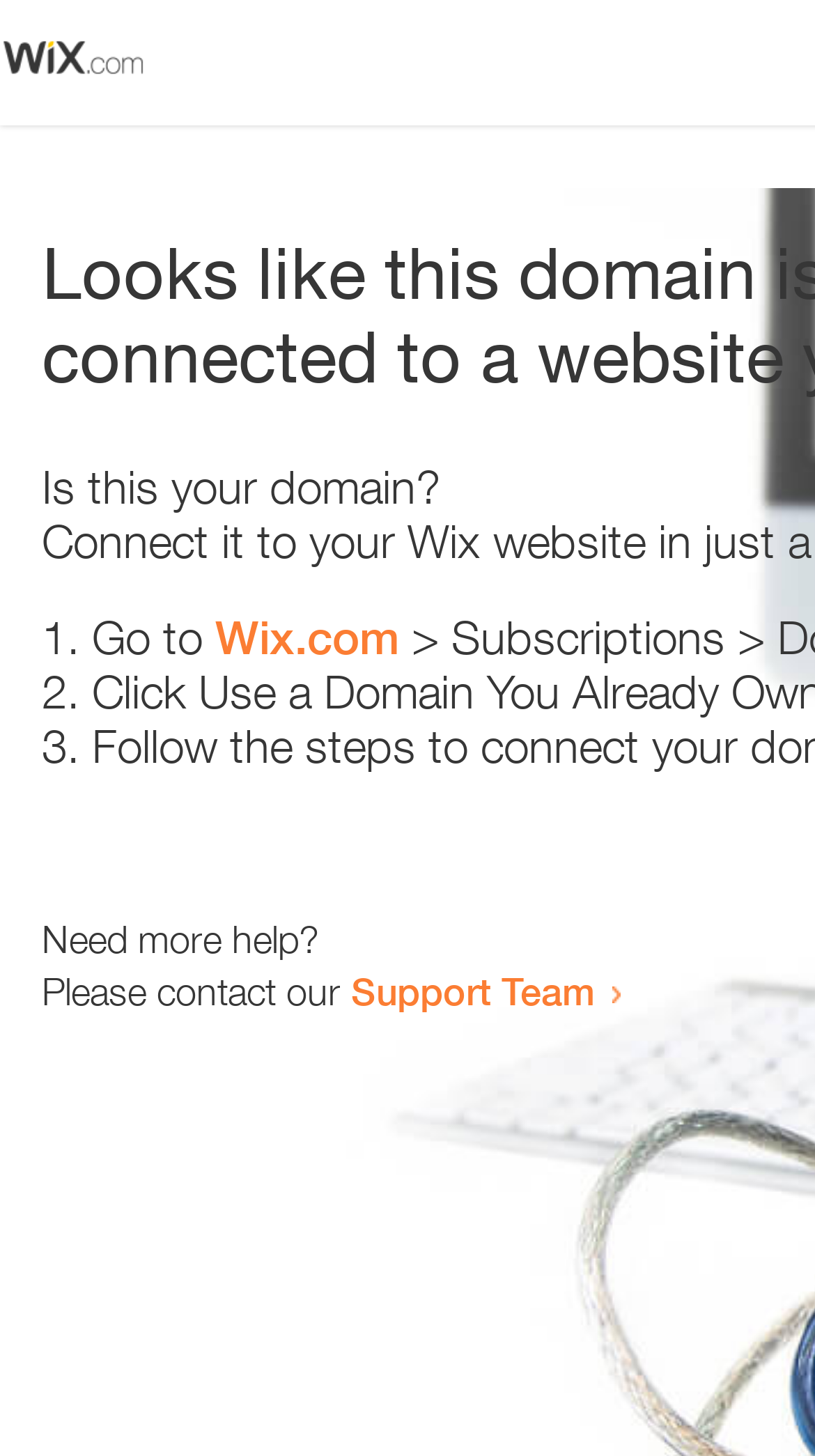Articulate a complete and detailed caption of the webpage elements.

The webpage appears to be an error page, with a small image at the top left corner. Below the image, there is a heading that reads "Is this your domain?" centered on the page. 

Underneath the heading, there is a numbered list with three items. The first item starts with "1." and is followed by the text "Go to" and a link to "Wix.com". The second item starts with "2." and the third item starts with "3.", but their contents are not specified. 

Further down the page, there is a section that asks "Need more help?" followed by a sentence that says "Please contact our" and a link to the "Support Team".